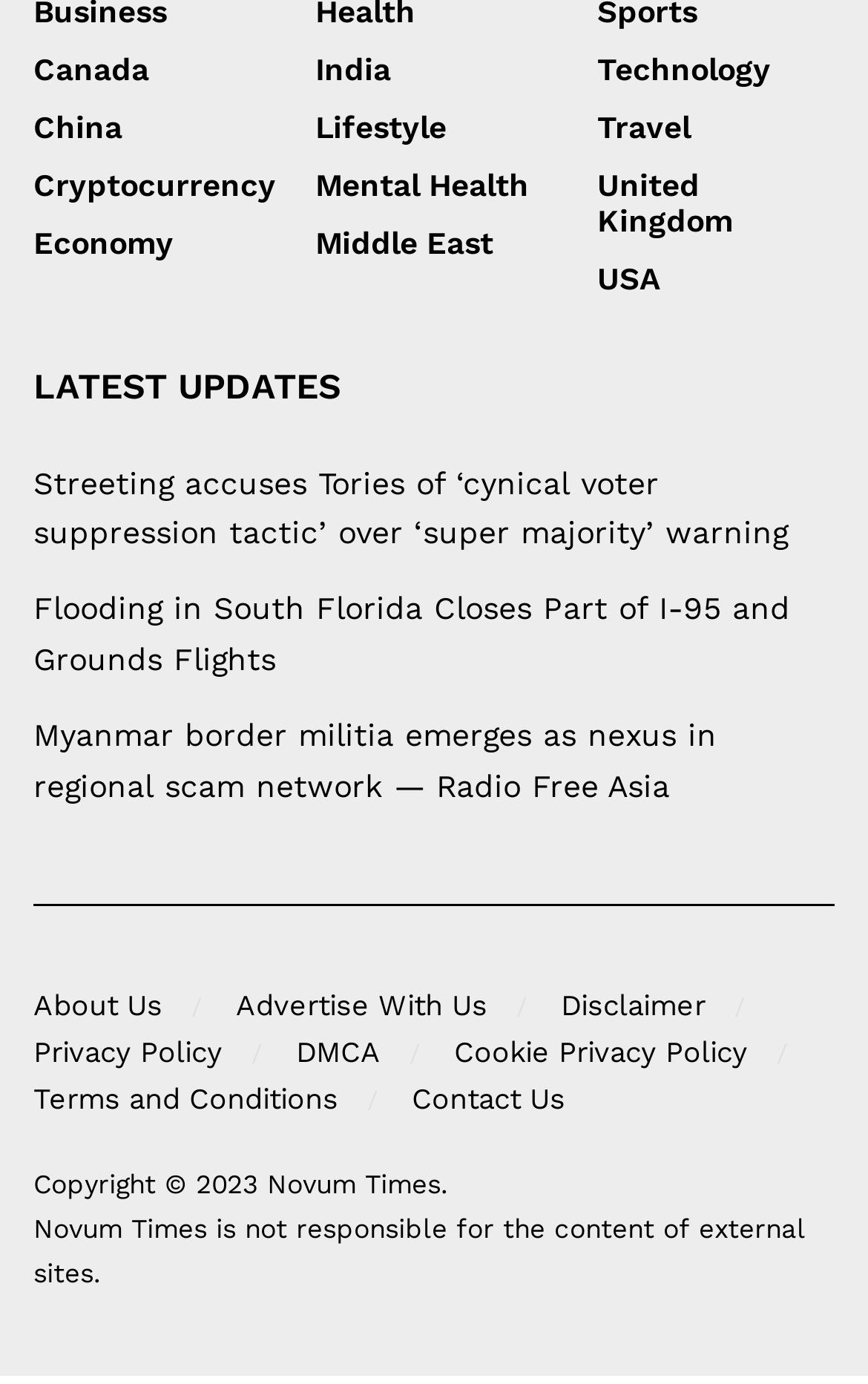Kindly determine the bounding box coordinates of the area that needs to be clicked to fulfill this instruction: "Read latest updates".

[0.038, 0.263, 0.962, 0.299]